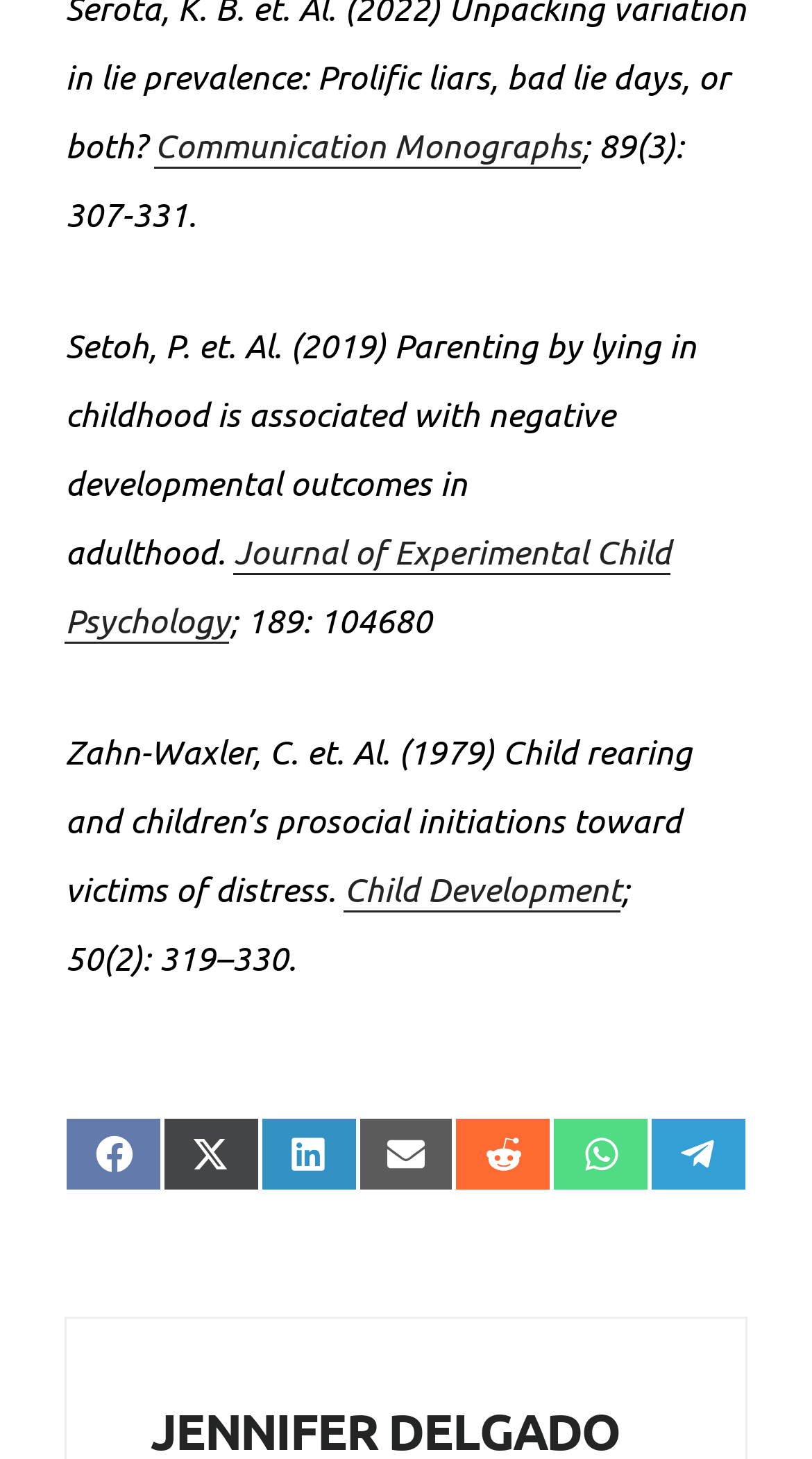Identify the bounding box for the described UI element. Provide the coordinates in (top-left x, top-left y, bottom-right x, bottom-right y) format with values ranging from 0 to 1: Journal of Experimental Child Psychology

[0.08, 0.362, 0.826, 0.441]